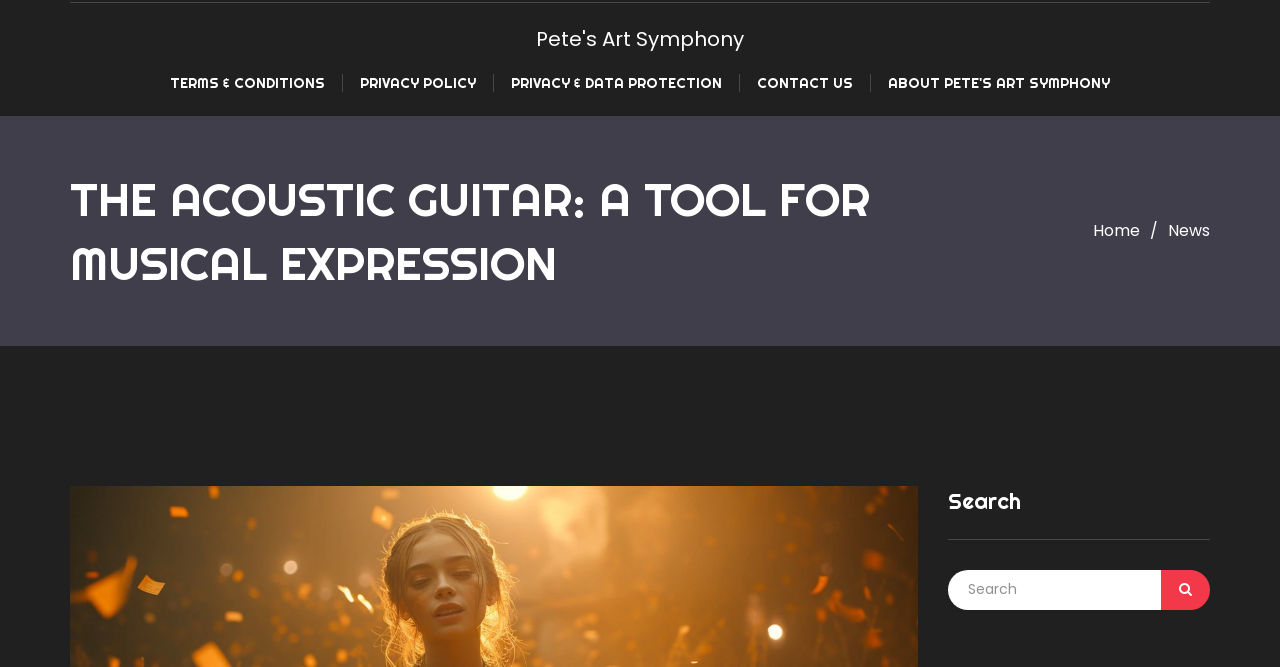Please locate and retrieve the main header text of the webpage.

THE ACOUSTIC GUITAR: A TOOL FOR MUSICAL EXPRESSION